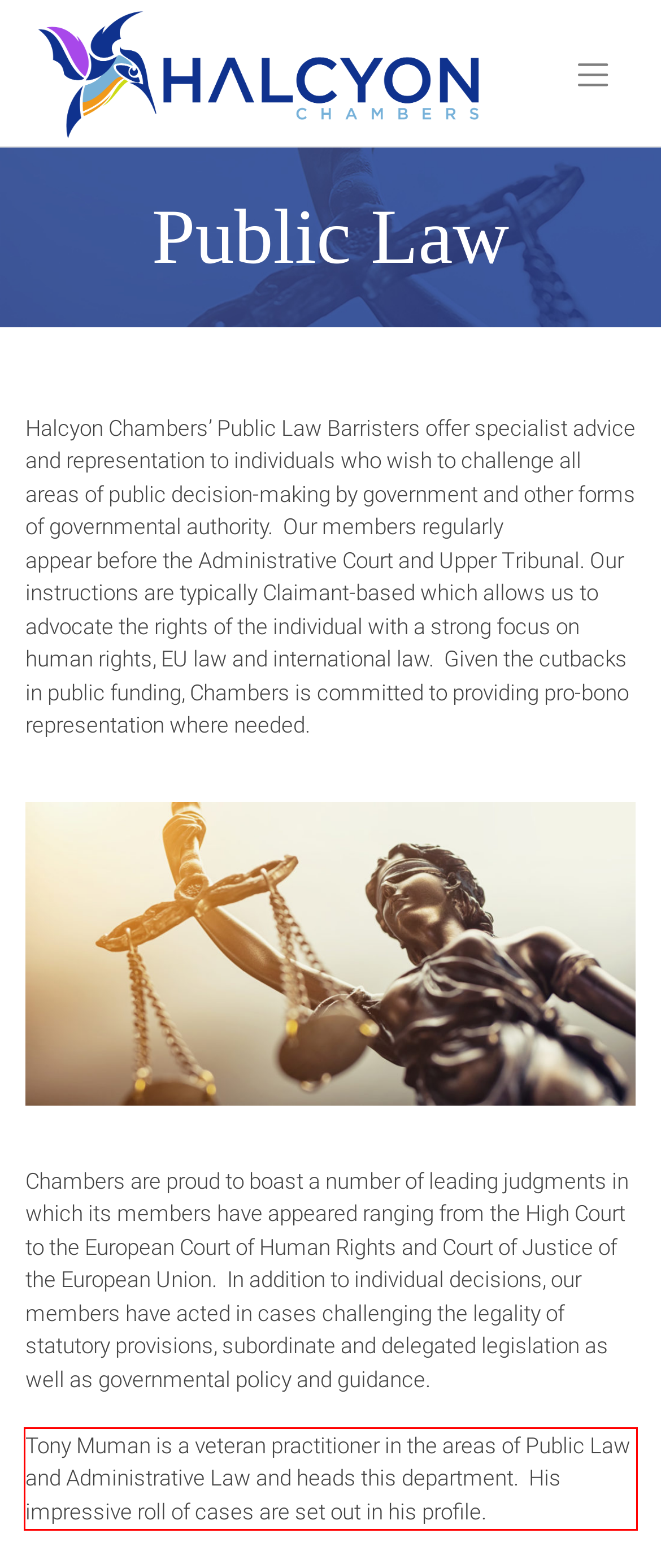Look at the provided screenshot of the webpage and perform OCR on the text within the red bounding box.

Tony Muman is a veteran practitioner in the areas of Public Law and Administrative Law and heads this department. His impressive roll of cases are set out in his profile.